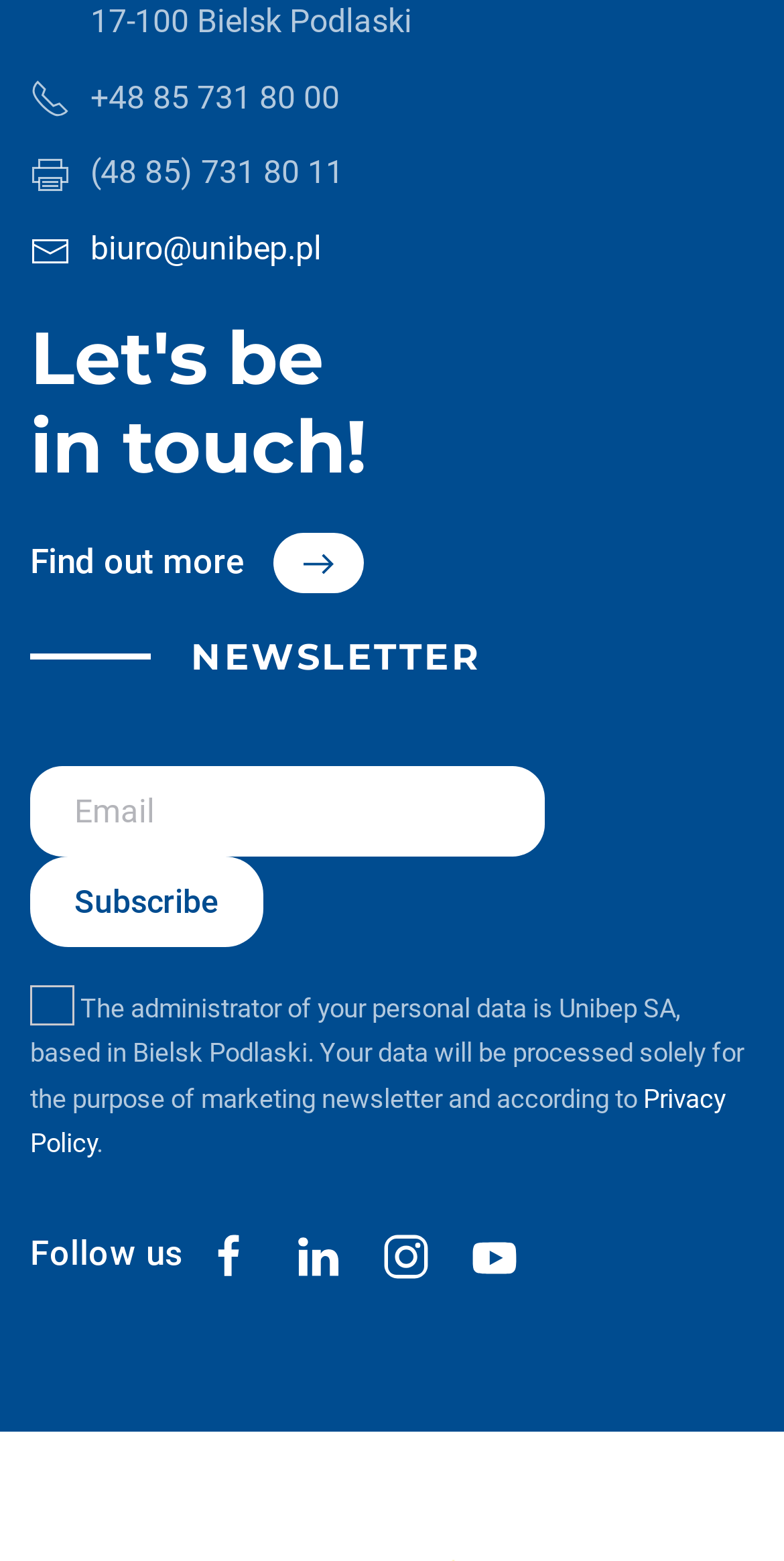Predict the bounding box of the UI element based on this description: "Find out more".

[0.038, 0.342, 0.465, 0.379]